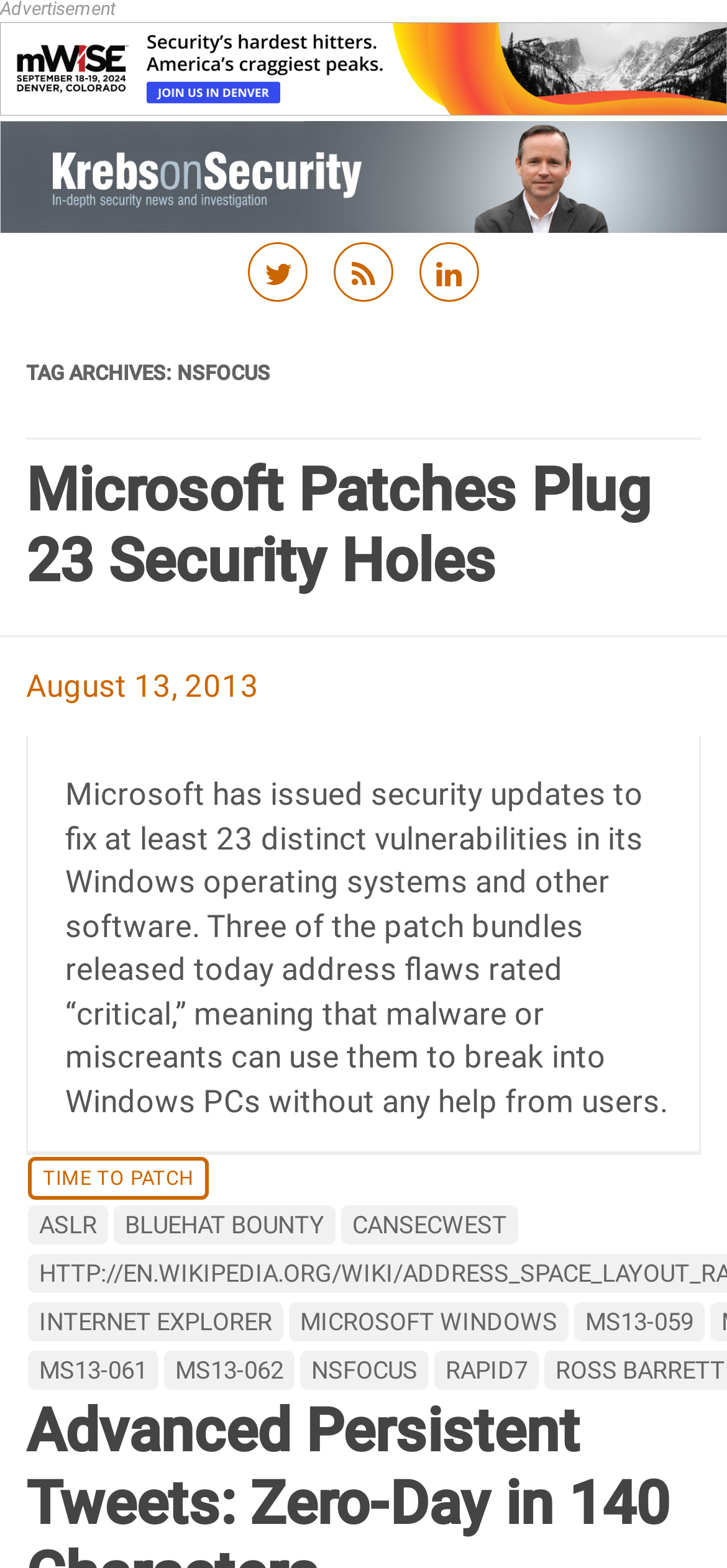Calculate the bounding box coordinates of the UI element given the description: "ASLR".

[0.038, 0.769, 0.149, 0.794]